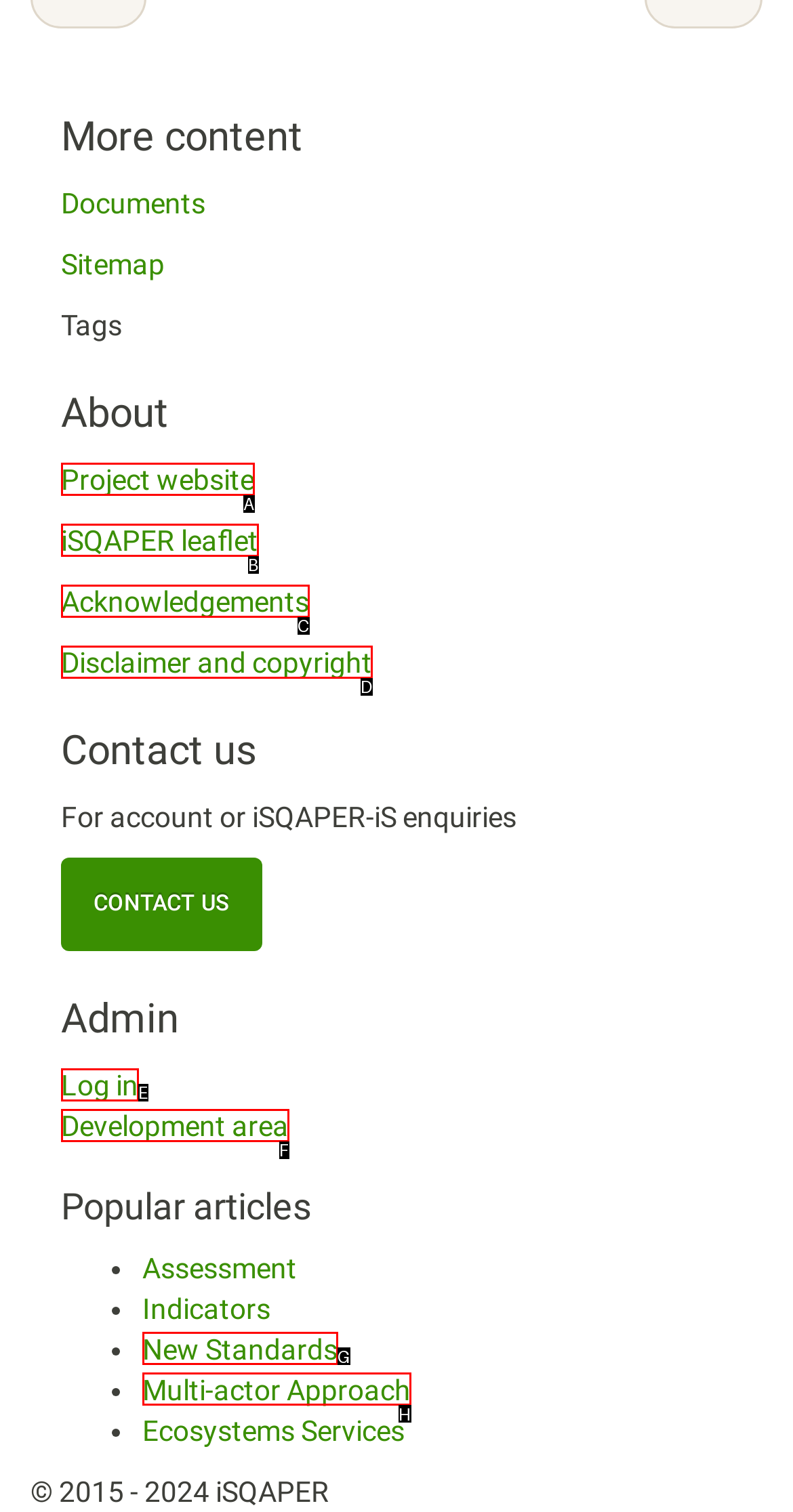Tell me the letter of the HTML element that best matches the description: Back to Parent from the provided options.

None